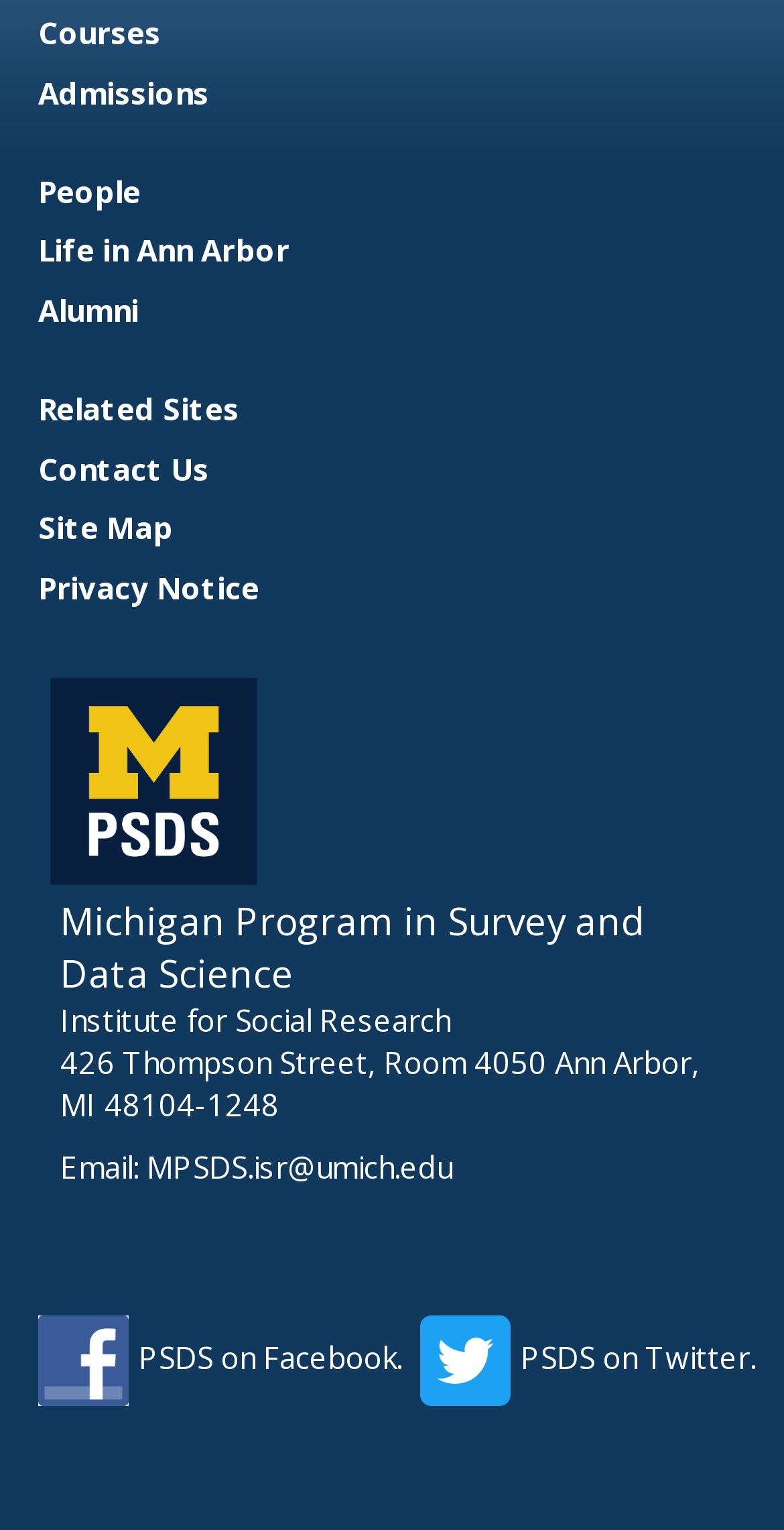Identify the bounding box coordinates of the area that should be clicked in order to complete the given instruction: "Visit Michigan Program in Survey and Data Science". The bounding box coordinates should be four float numbers between 0 and 1, i.e., [left, top, right, bottom].

[0.064, 0.495, 0.328, 0.521]